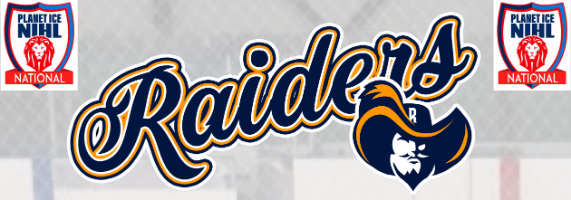Respond to the question below with a concise word or phrase:
What league does the team participate in?

Planet Ice National League